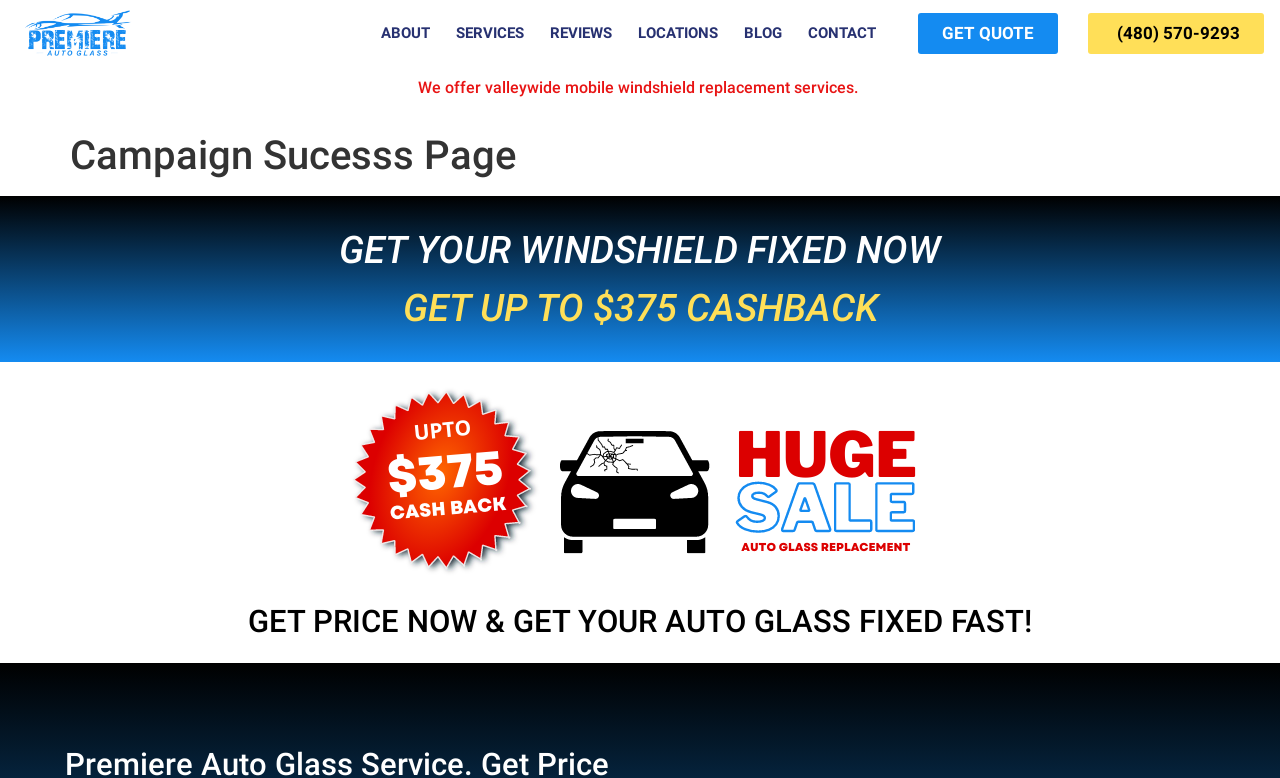What is the call-to-action button at the bottom of the page?
Using the image, respond with a single word or phrase.

GET QUOTE